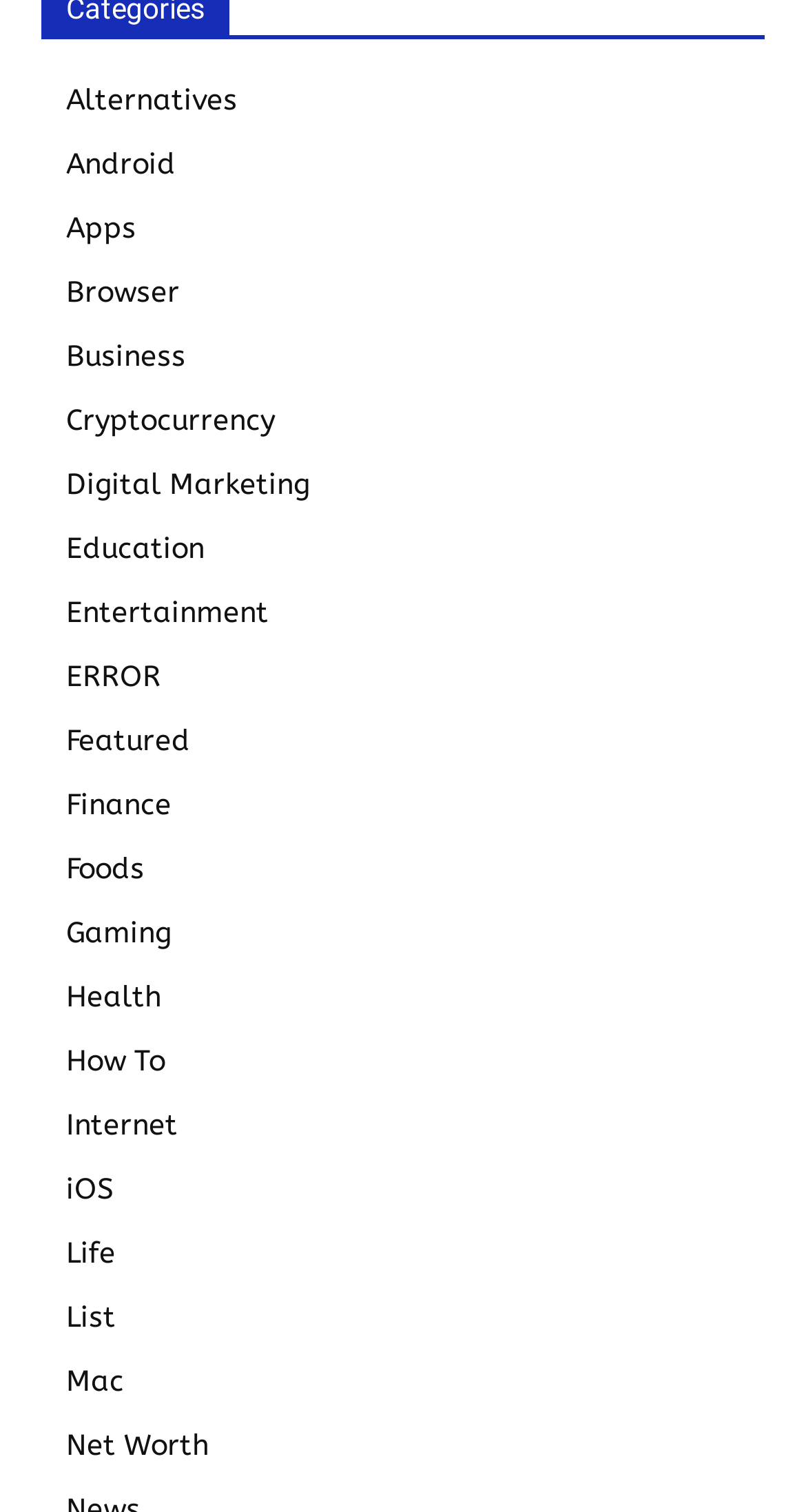Highlight the bounding box coordinates of the region I should click on to meet the following instruction: "Explore Android apps".

[0.082, 0.097, 0.218, 0.12]